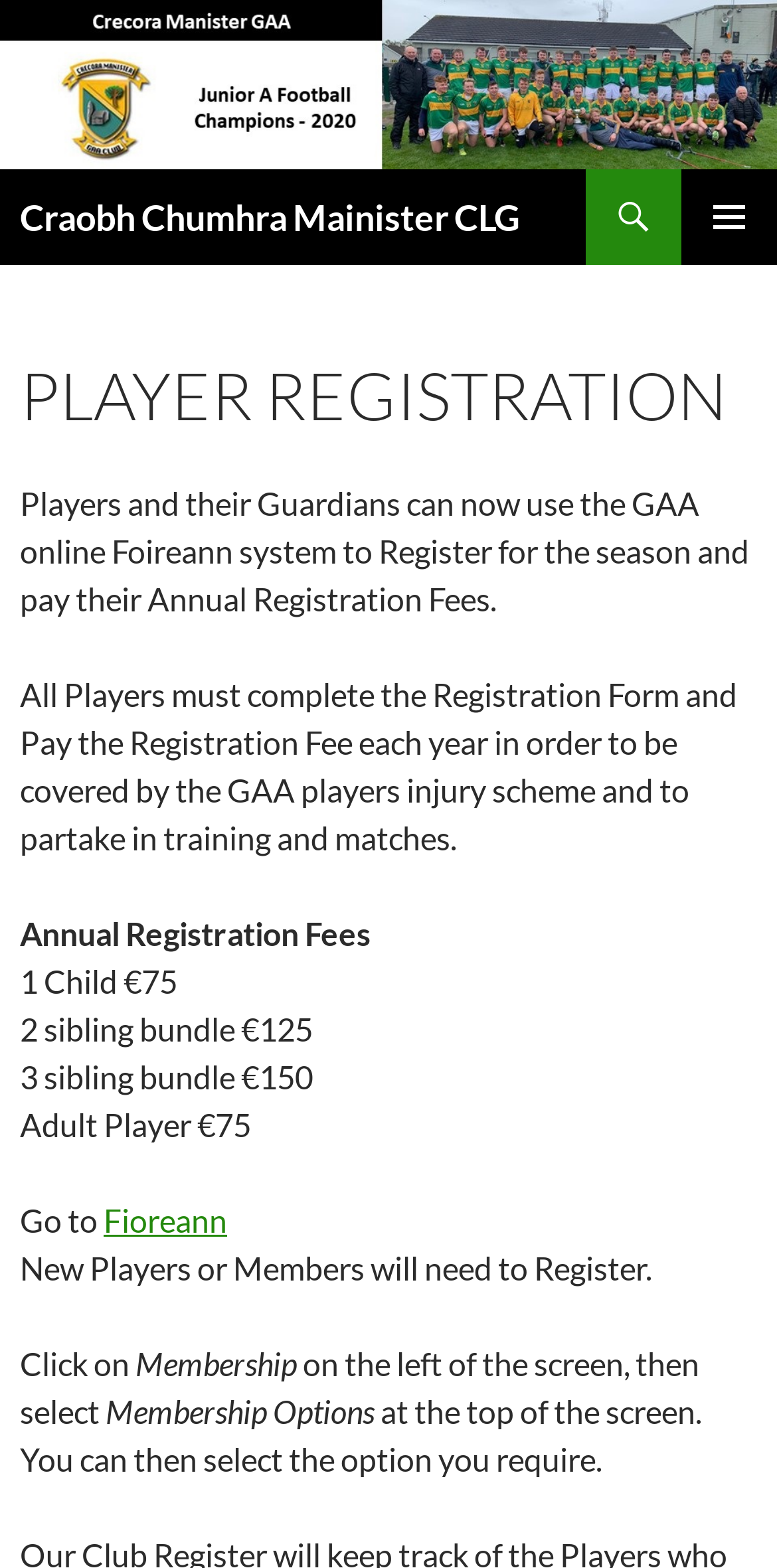What is the registration fee for an adult player?
Please interpret the details in the image and answer the question thoroughly.

According to the static text, the registration fee for an adult player is €75, as stated in 'Adult Player €75'.